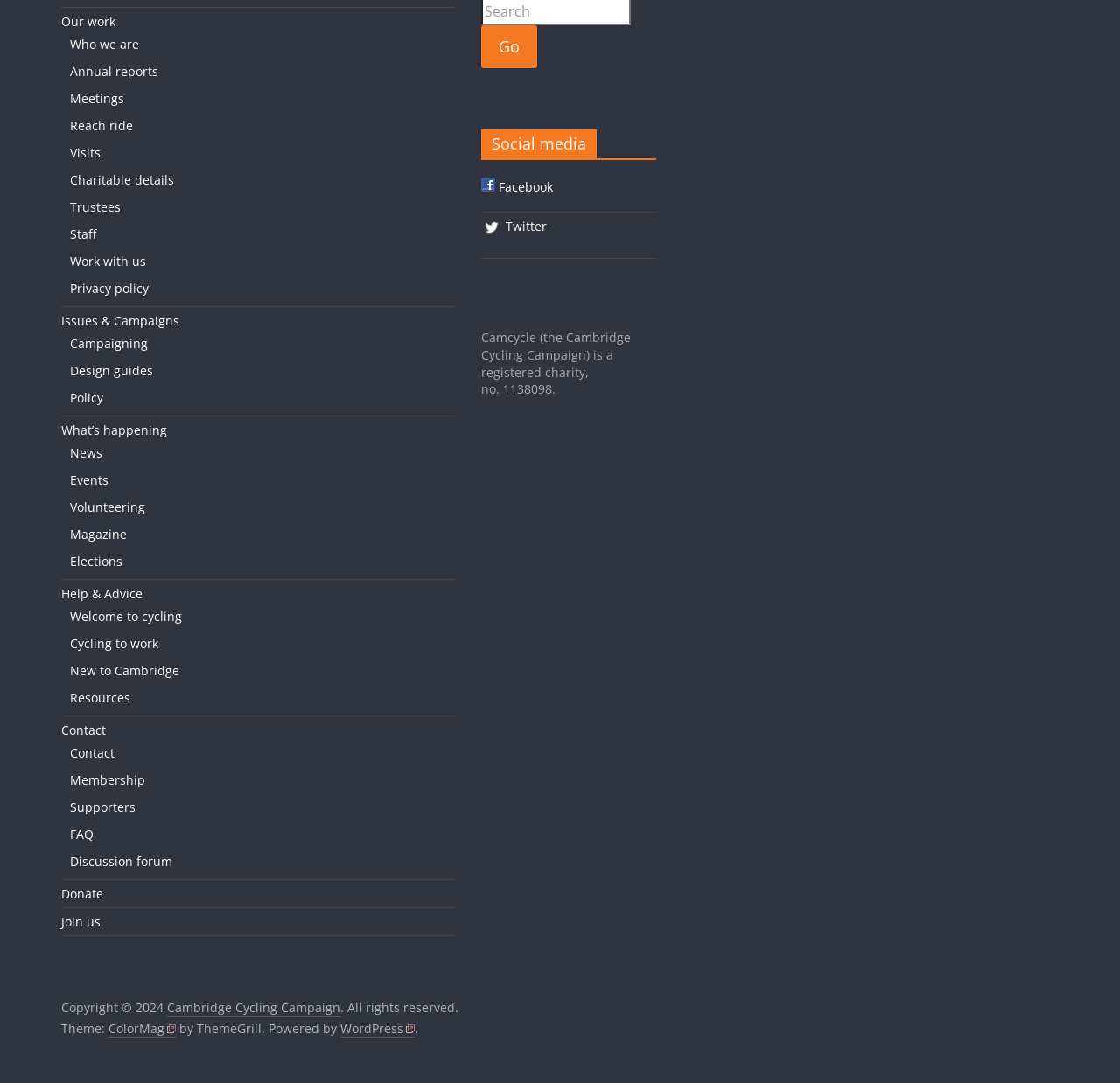Determine the bounding box coordinates of the region I should click to achieve the following instruction: "Visit 'What’s happening'". Ensure the bounding box coordinates are four float numbers between 0 and 1, i.e., [left, top, right, bottom].

[0.055, 0.389, 0.149, 0.405]